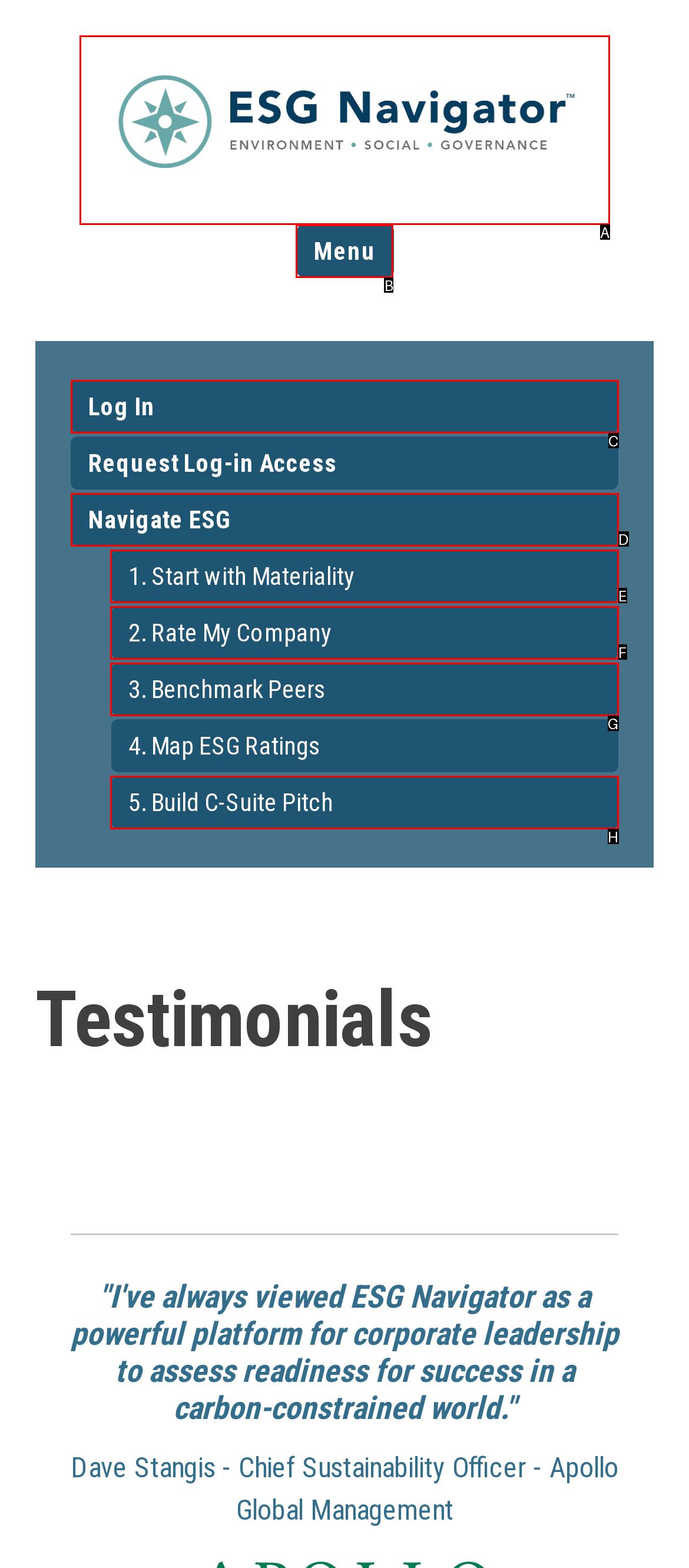Given the description: Menu, select the HTML element that matches it best. Reply with the letter of the chosen option directly.

B